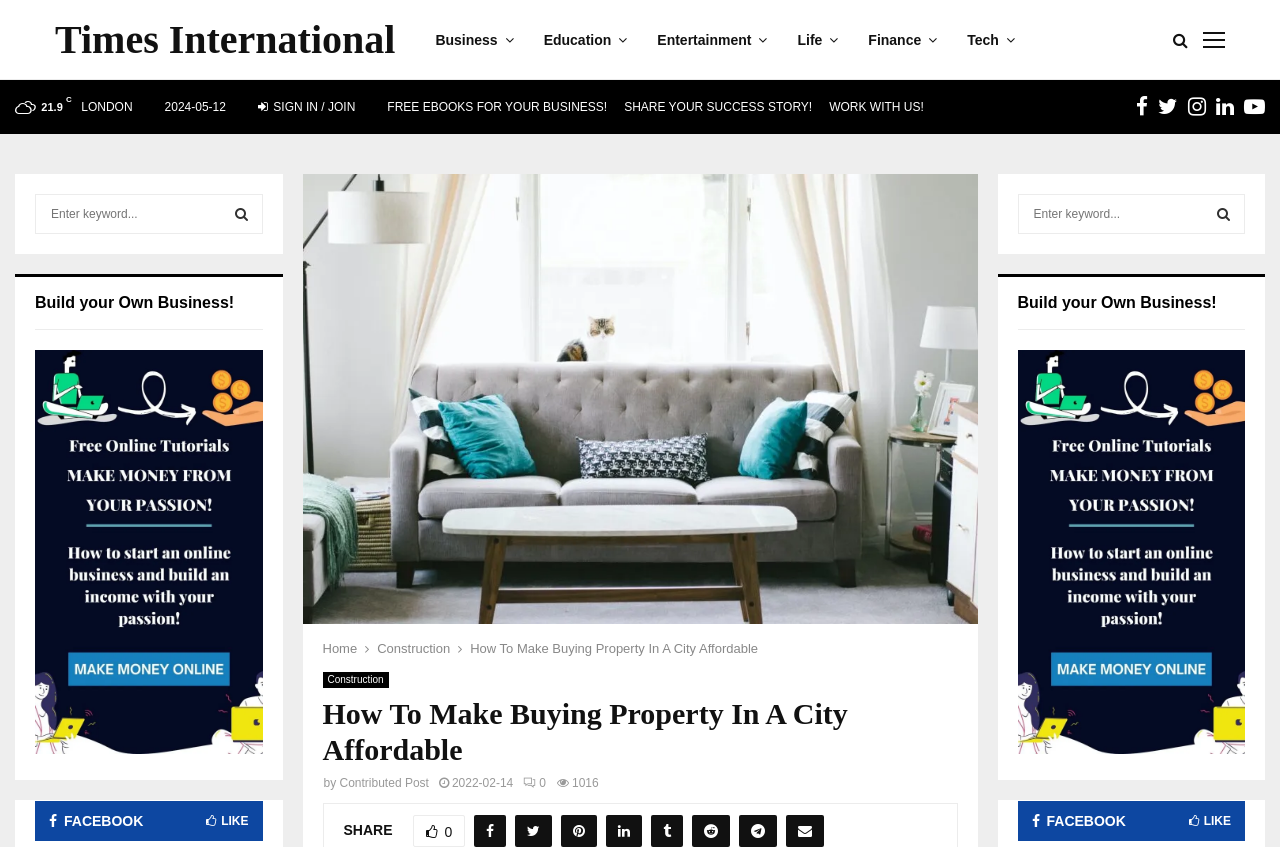Provide the bounding box coordinates for the area that should be clicked to complete the instruction: "Click on the 'SHARE' button".

[0.268, 0.97, 0.307, 0.989]